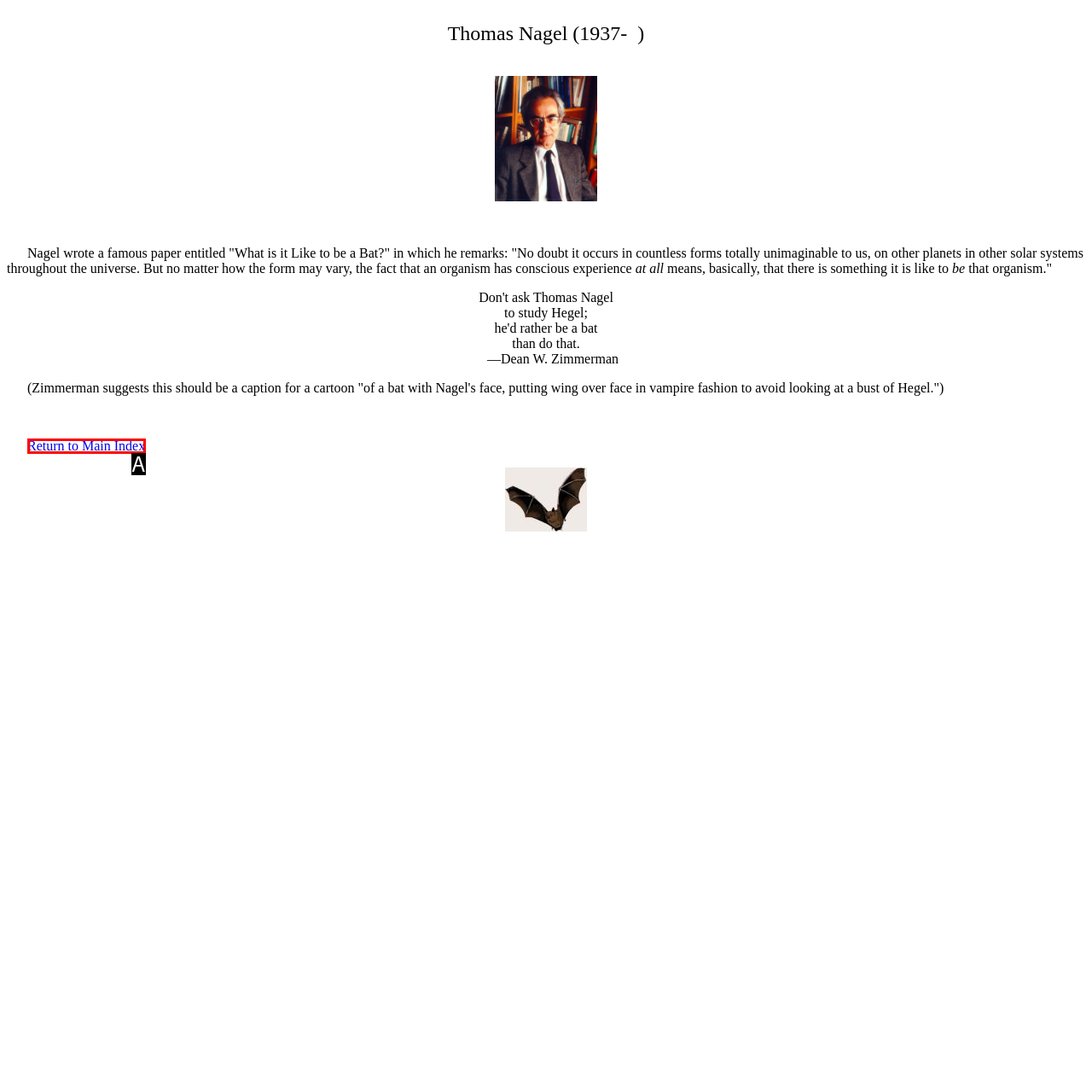Which lettered UI element aligns with this description: stephen@downes.ca
Provide your answer using the letter from the available choices.

None